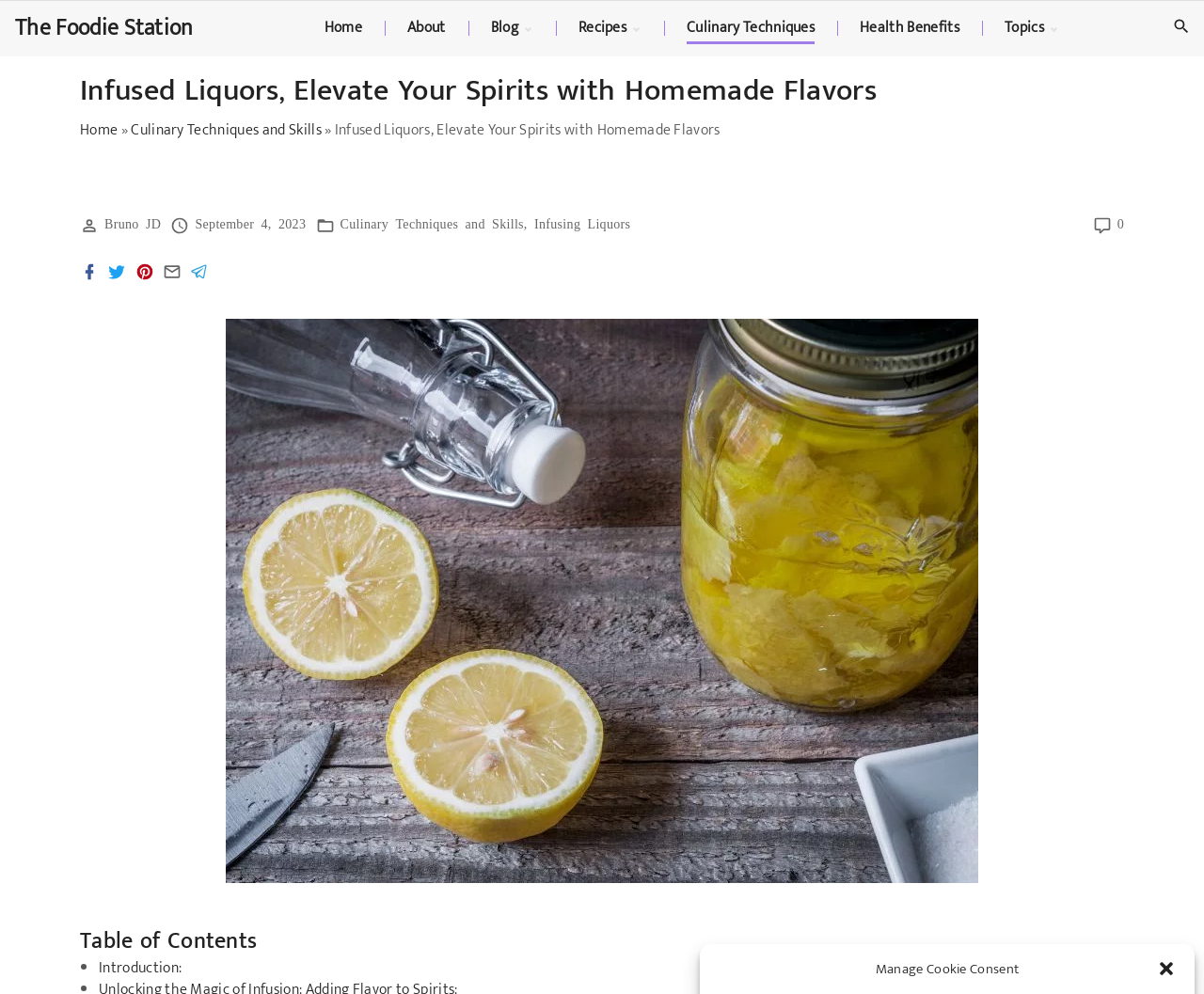Answer the question with a single word or phrase: 
What type of content is available under the 'Recipes' category?

Food recipes